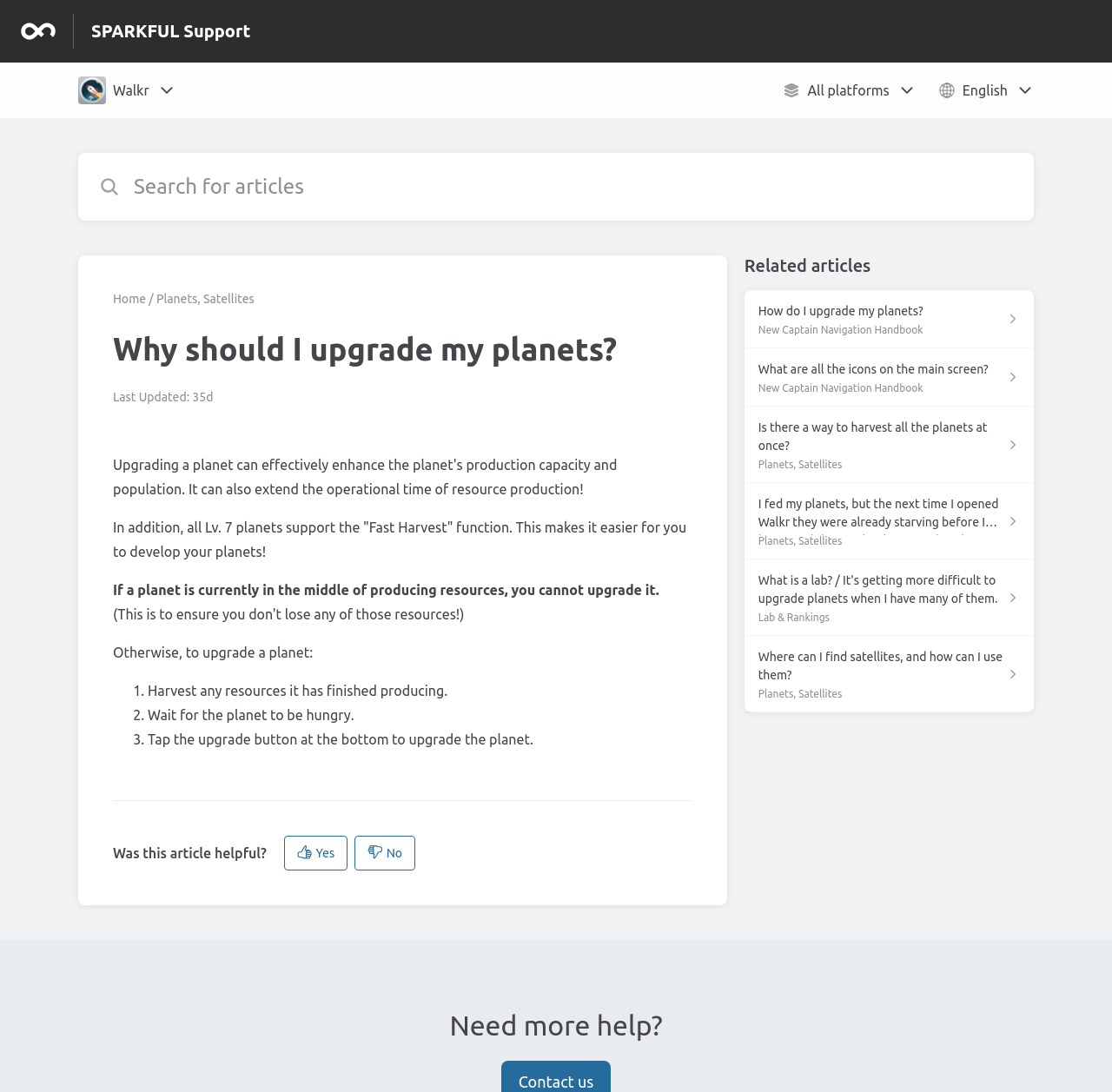Please determine the bounding box coordinates for the element with the description: "All platforms".

[0.704, 0.075, 0.823, 0.091]